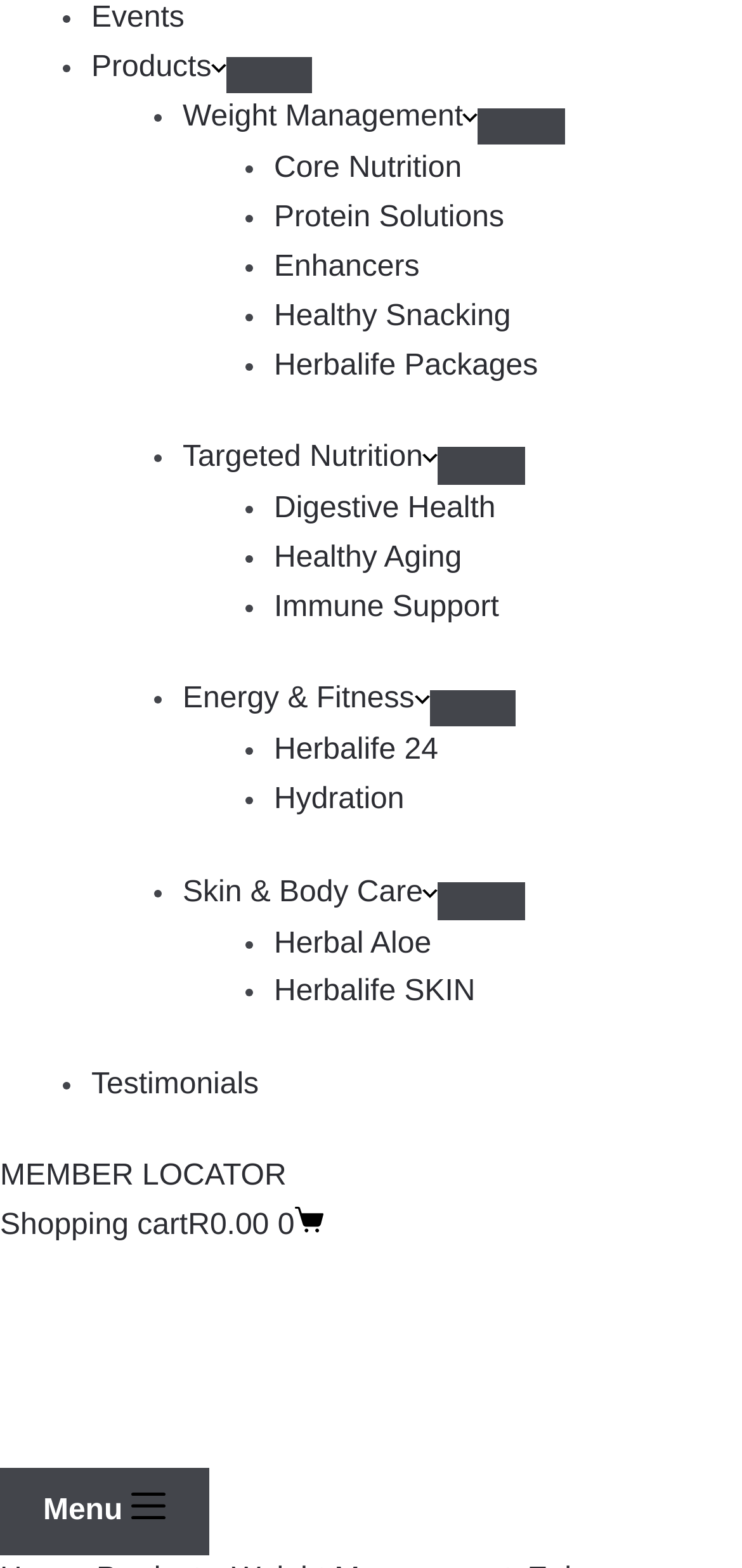Bounding box coordinates must be specified in the format (top-left x, top-left y, bottom-right x, bottom-right y). All values should be floating point numbers between 0 and 1. What are the bounding box coordinates of the UI element described as: Skin & Body Care

[0.246, 0.559, 0.59, 0.579]